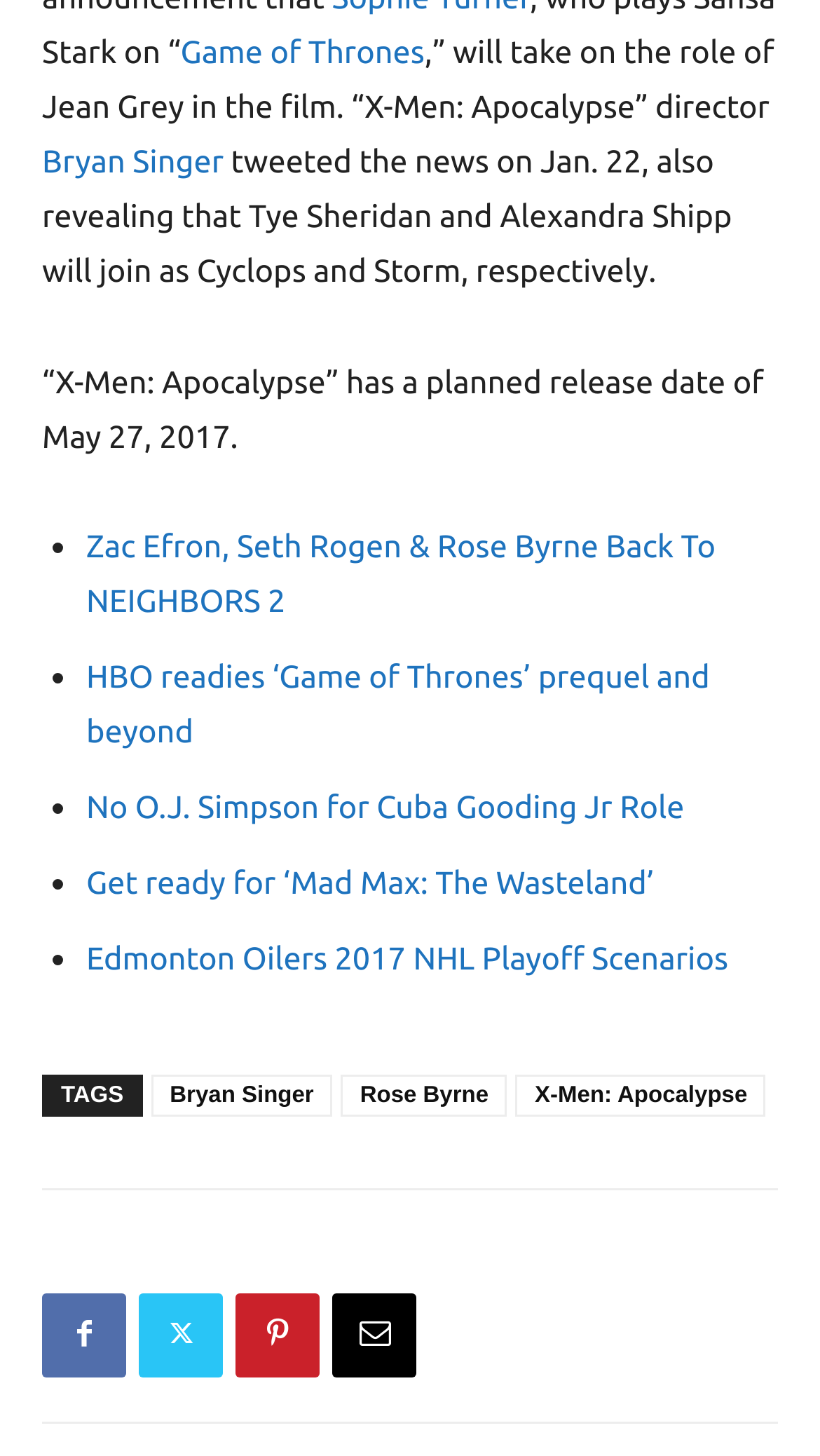Highlight the bounding box coordinates of the element that should be clicked to carry out the following instruction: "Explore the 'Palestinian solidarity' topic". The coordinates must be given as four float numbers ranging from 0 to 1, i.e., [left, top, right, bottom].

None